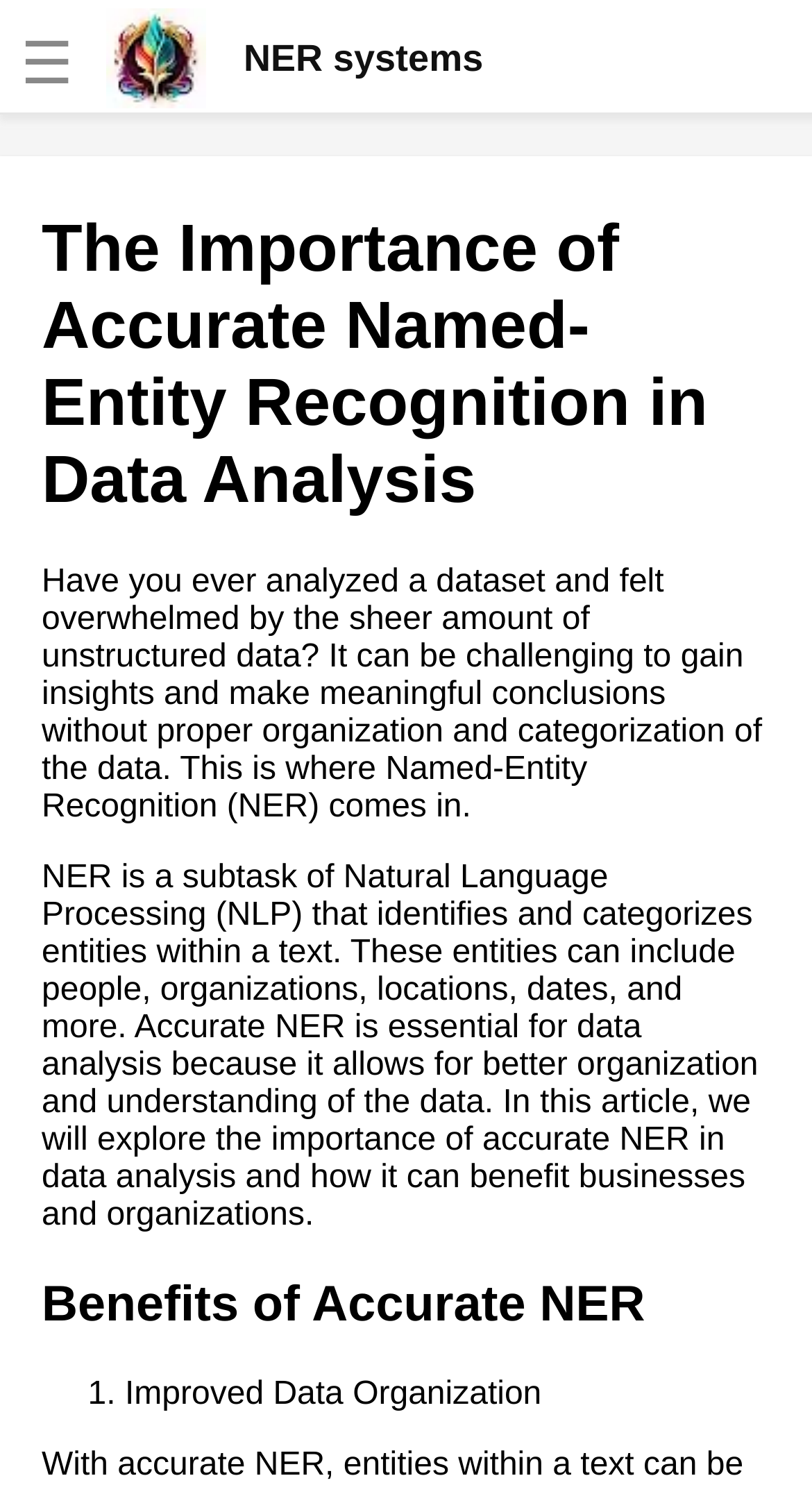Identify the main heading from the webpage and provide its text content.

The Importance of Accurate Named-Entity Recognition in Data Analysis